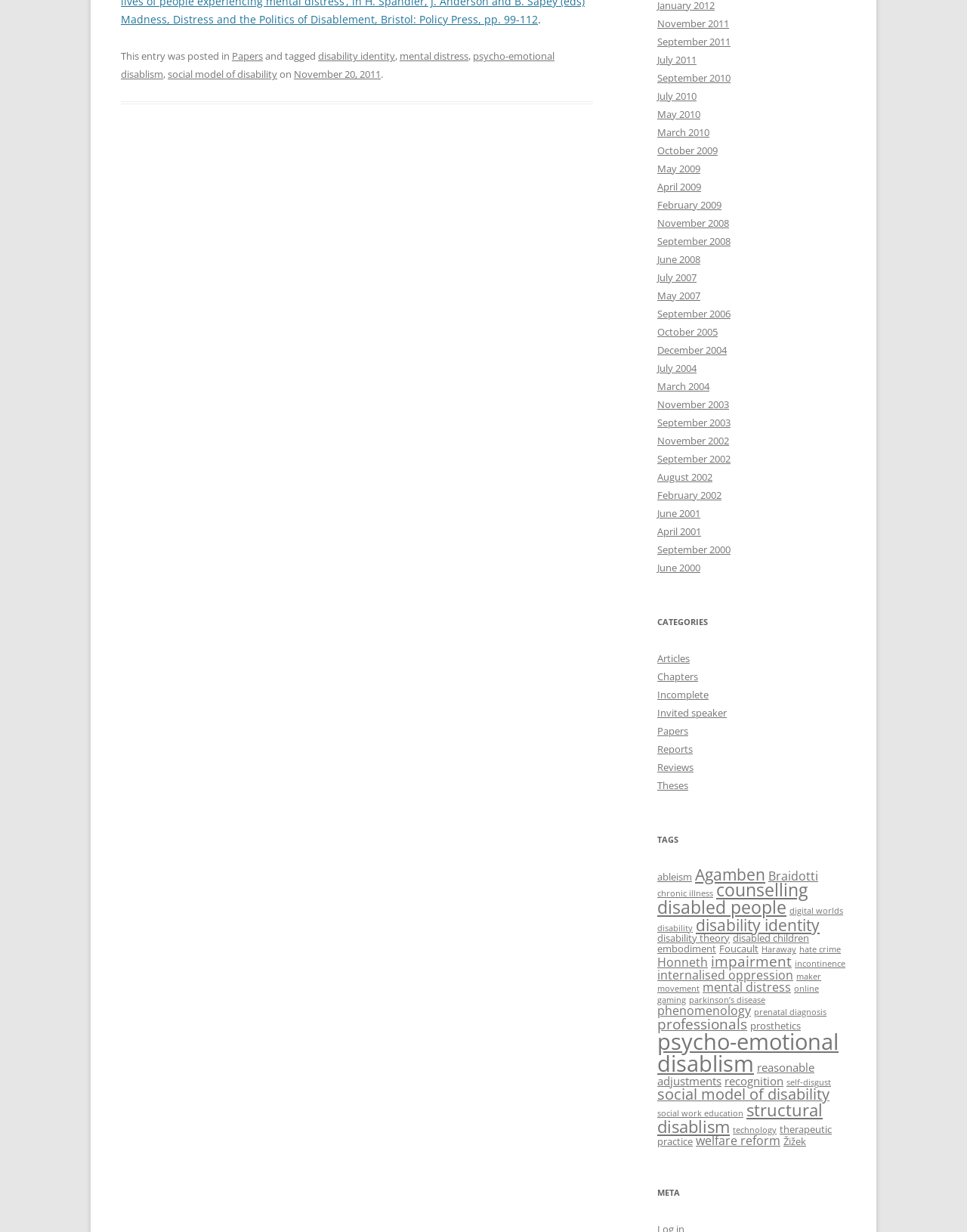What is the name of the section that lists 'Articles', 'Chapters', and 'Reports'?
Analyze the screenshot and provide a detailed answer to the question.

I looked at the section that lists 'Articles', 'Chapters', and 'Reports' and found that it is headed by the title 'CATEGORIES'.